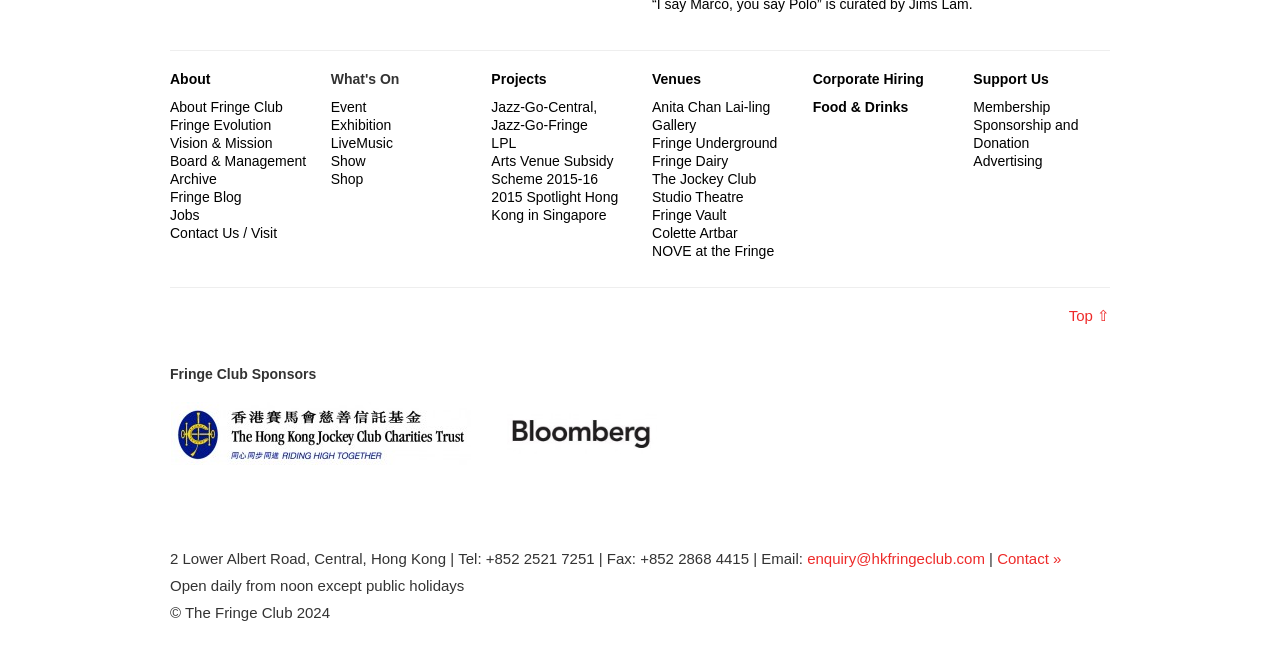Answer the following inquiry with a single word or phrase:
How many links are there in the About section?

6